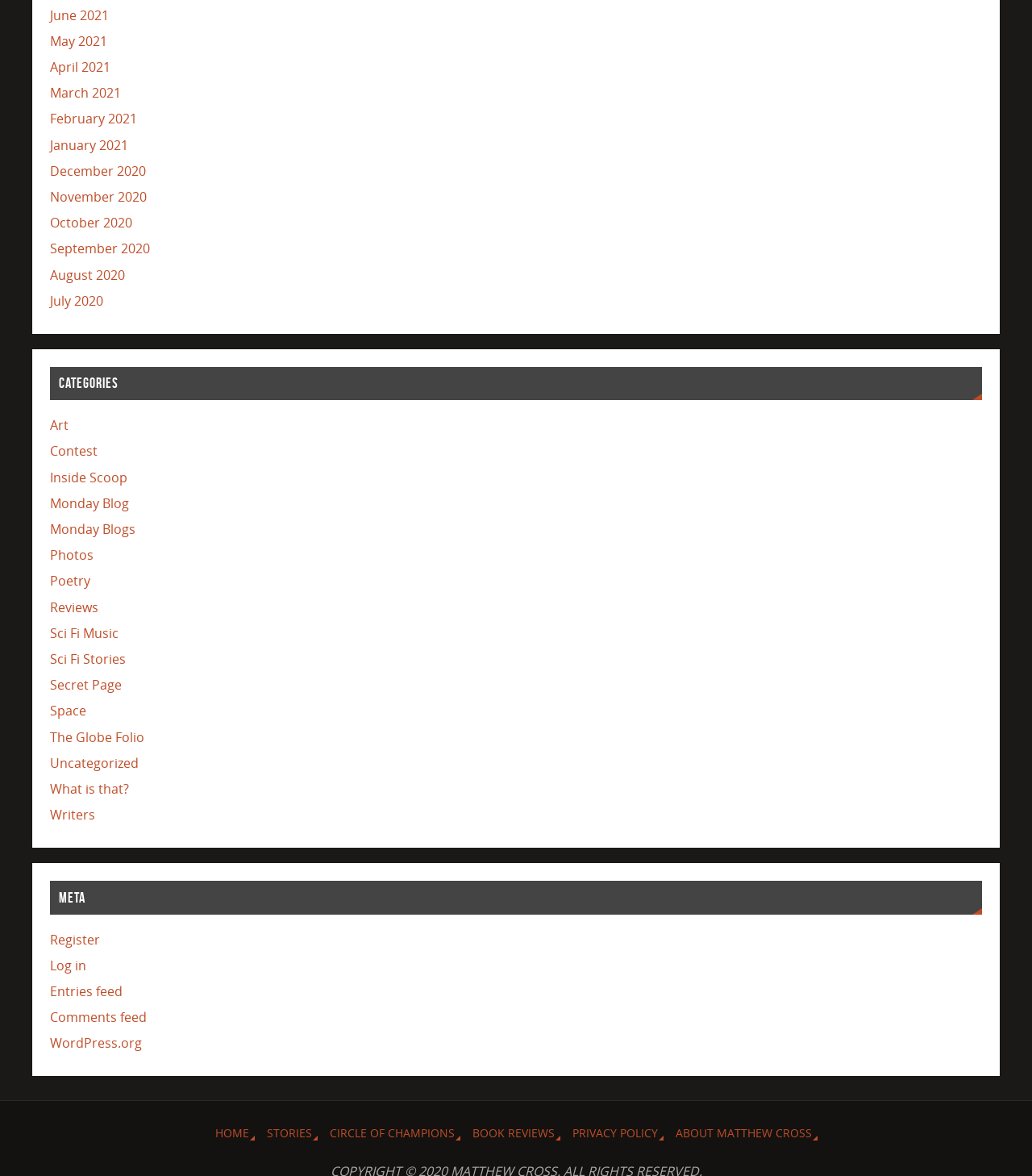Determine the bounding box coordinates of the clickable region to follow the instruction: "Go to the home page".

[0.209, 0.952, 0.247, 0.97]